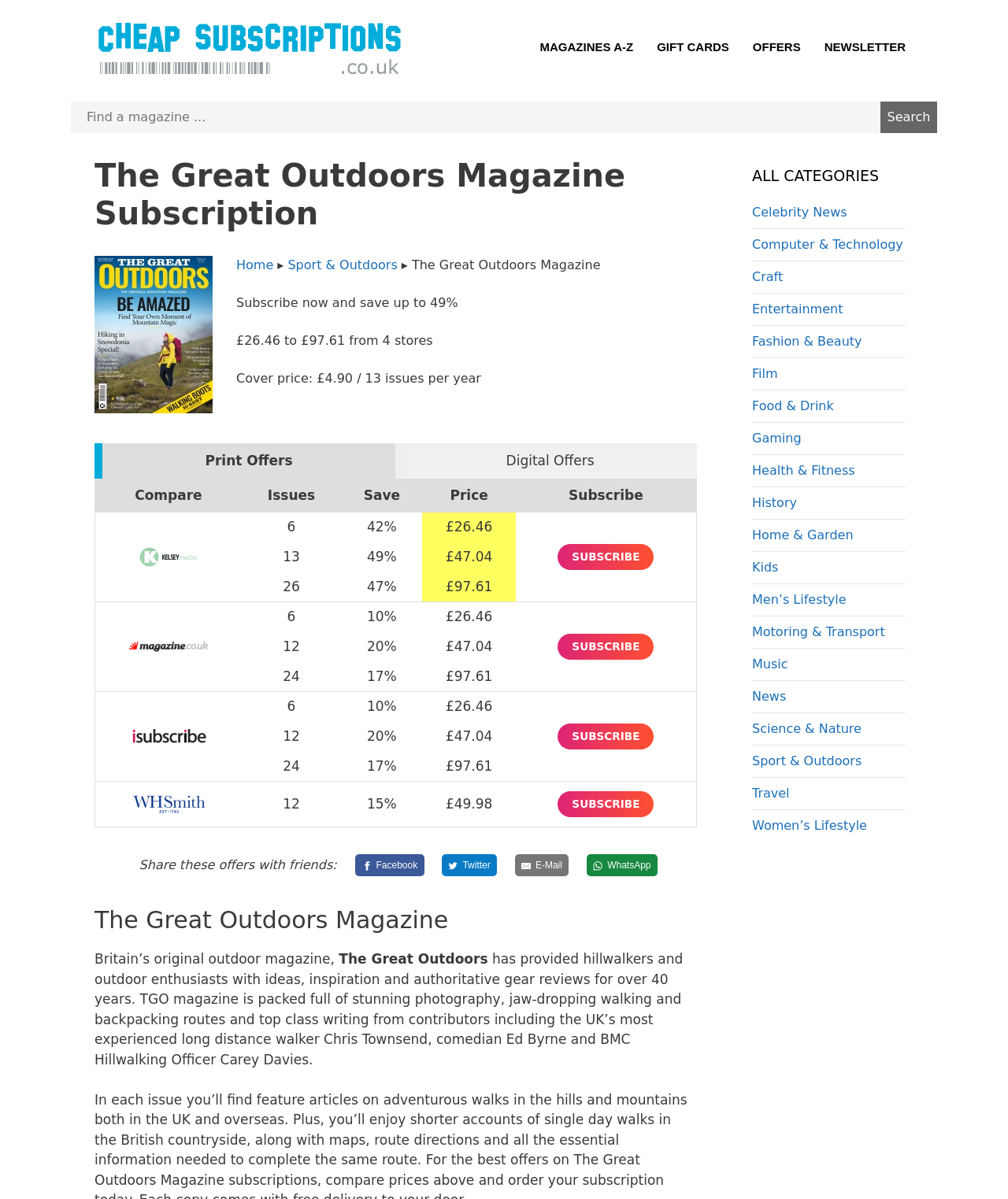What is the cover price of the magazine?
Please answer the question with a detailed and comprehensive explanation.

I found the answer by looking at the text 'Cover price: £4.90 / 13 issues per year' which suggests that the cover price of the magazine is £4.90.